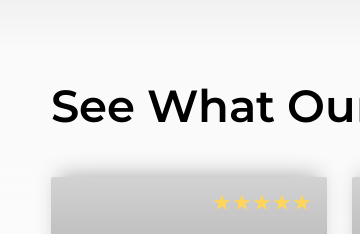Please study the image and answer the question comprehensively:
What do the five yellow stars symbolize?

The five yellow stars prominently displayed below the heading represent the high ratings and positive feedback received by the company, which reinforces its commitment to quality service and customer satisfaction.